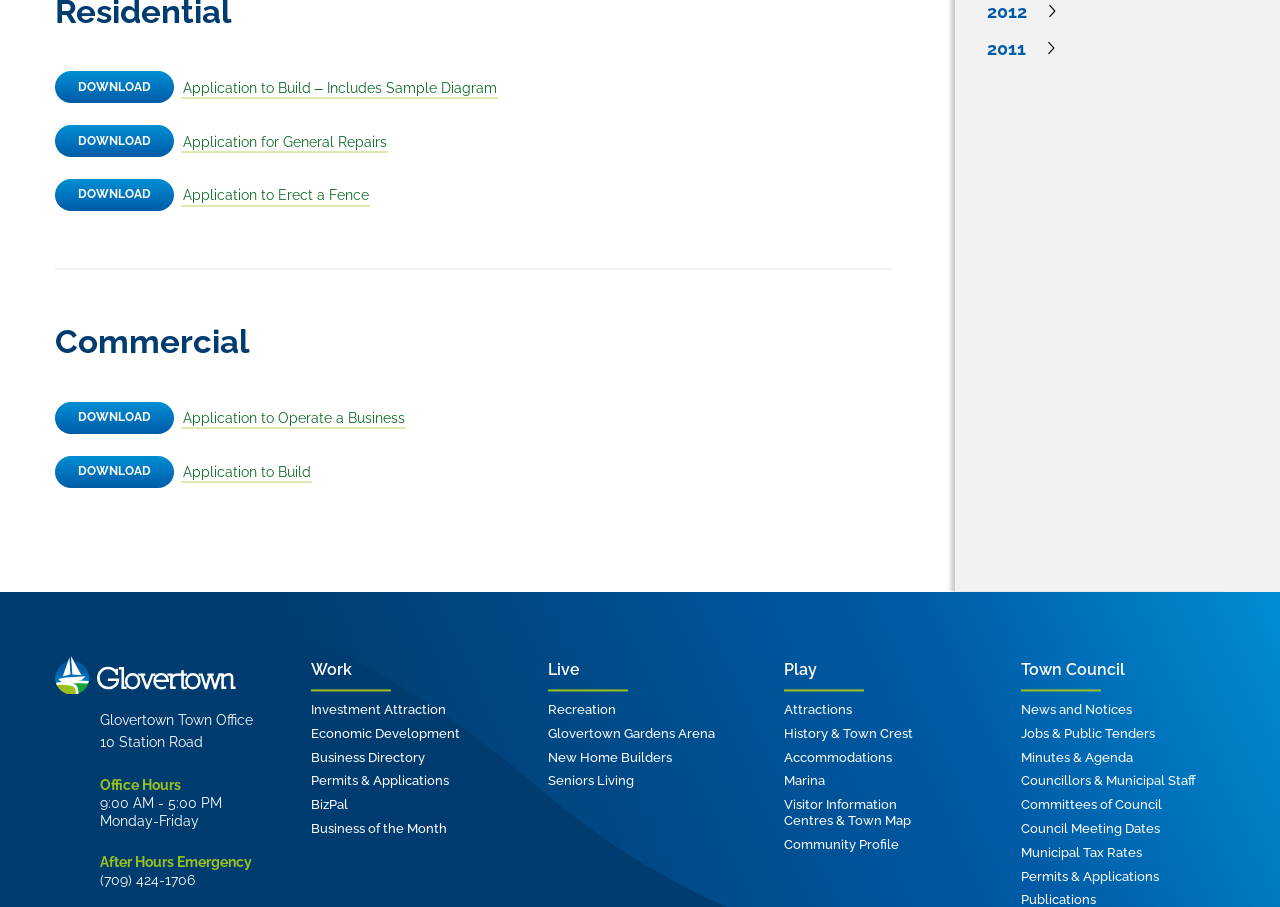Based on the element description: "Jobs & Public Tenders", identify the UI element and provide its bounding box coordinates. Use four float numbers between 0 and 1, [left, top, right, bottom].

[0.797, 0.796, 0.957, 0.822]